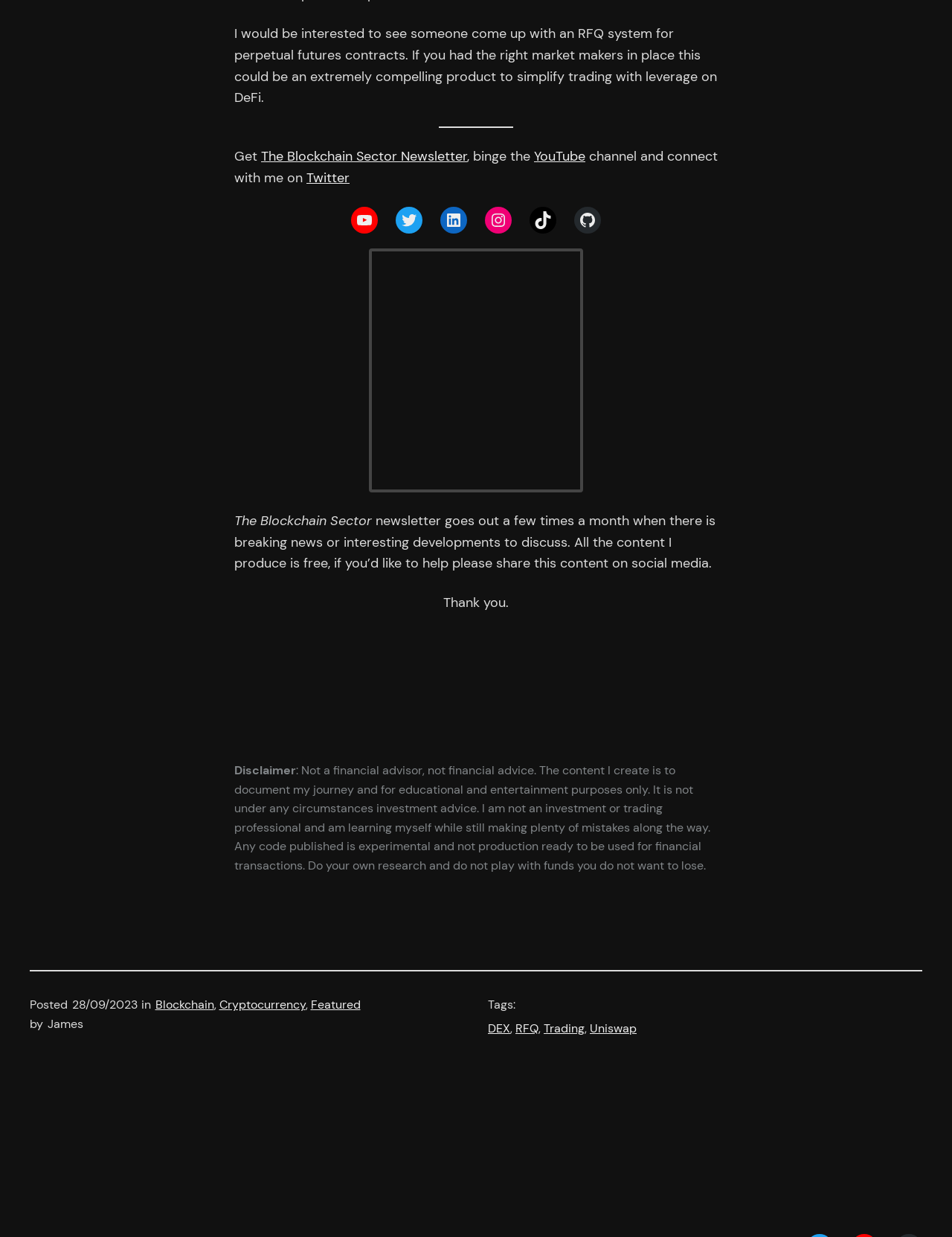Indicate the bounding box coordinates of the element that needs to be clicked to satisfy the following instruction: "View the Uniswap tag". The coordinates should be four float numbers between 0 and 1, i.e., [left, top, right, bottom].

[0.62, 0.604, 0.669, 0.617]